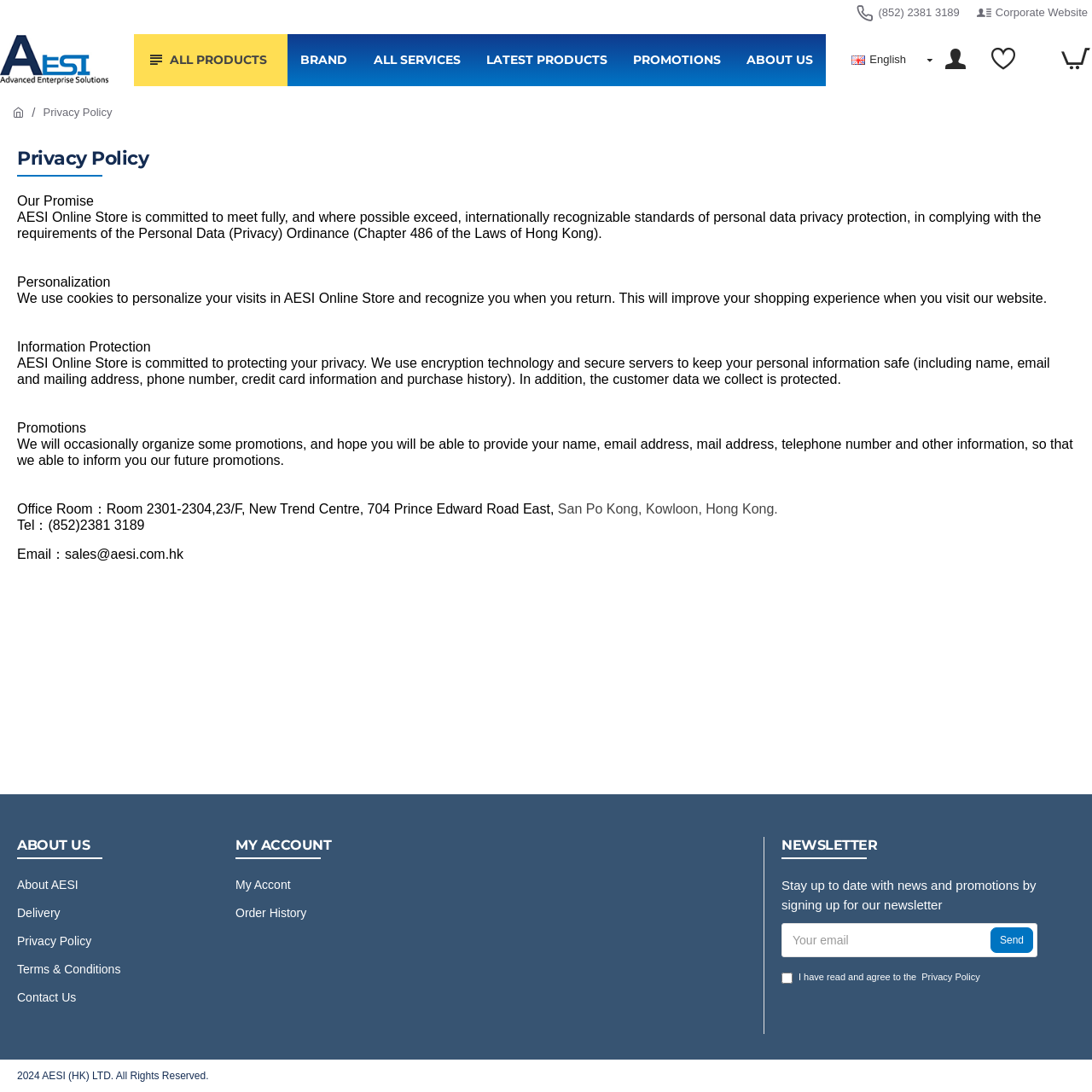Respond to the question below with a single word or phrase: What is the phone number of the office?

(852) 2381 3189